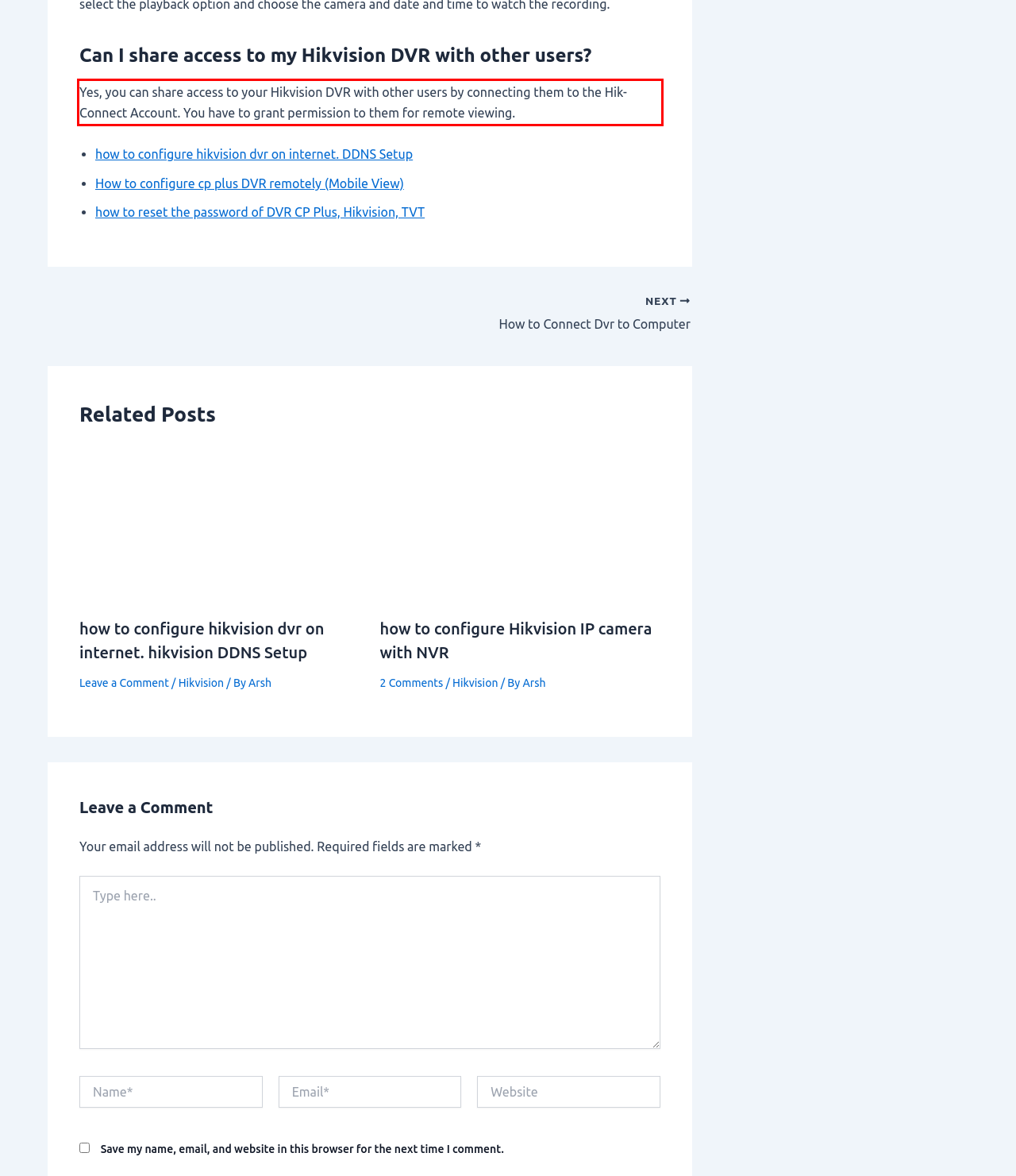You are given a screenshot of a webpage with a UI element highlighted by a red bounding box. Please perform OCR on the text content within this red bounding box.

Yes, you can share access to your Hikvision DVR with other users by connecting them to the Hik-Connect Account. You have to grant permission to them for remote viewing.